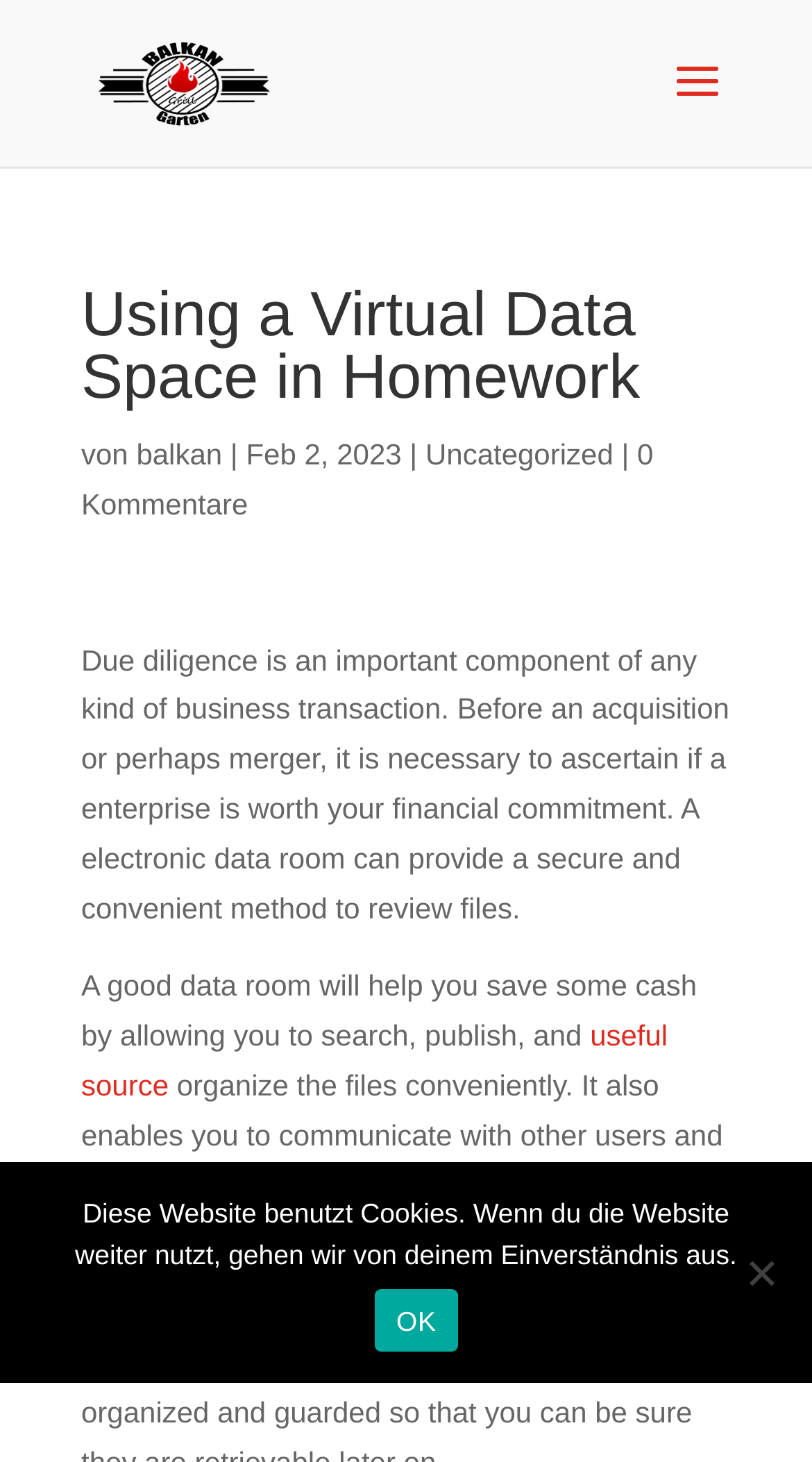Using the elements shown in the image, answer the question comprehensively: What is the purpose of a virtual data room?

I inferred the purpose of a virtual data room by reading the text 'A electronic data room can provide a secure and convenient method to review files.' which suggests that the primary function of a virtual data room is to review files in a secure manner.